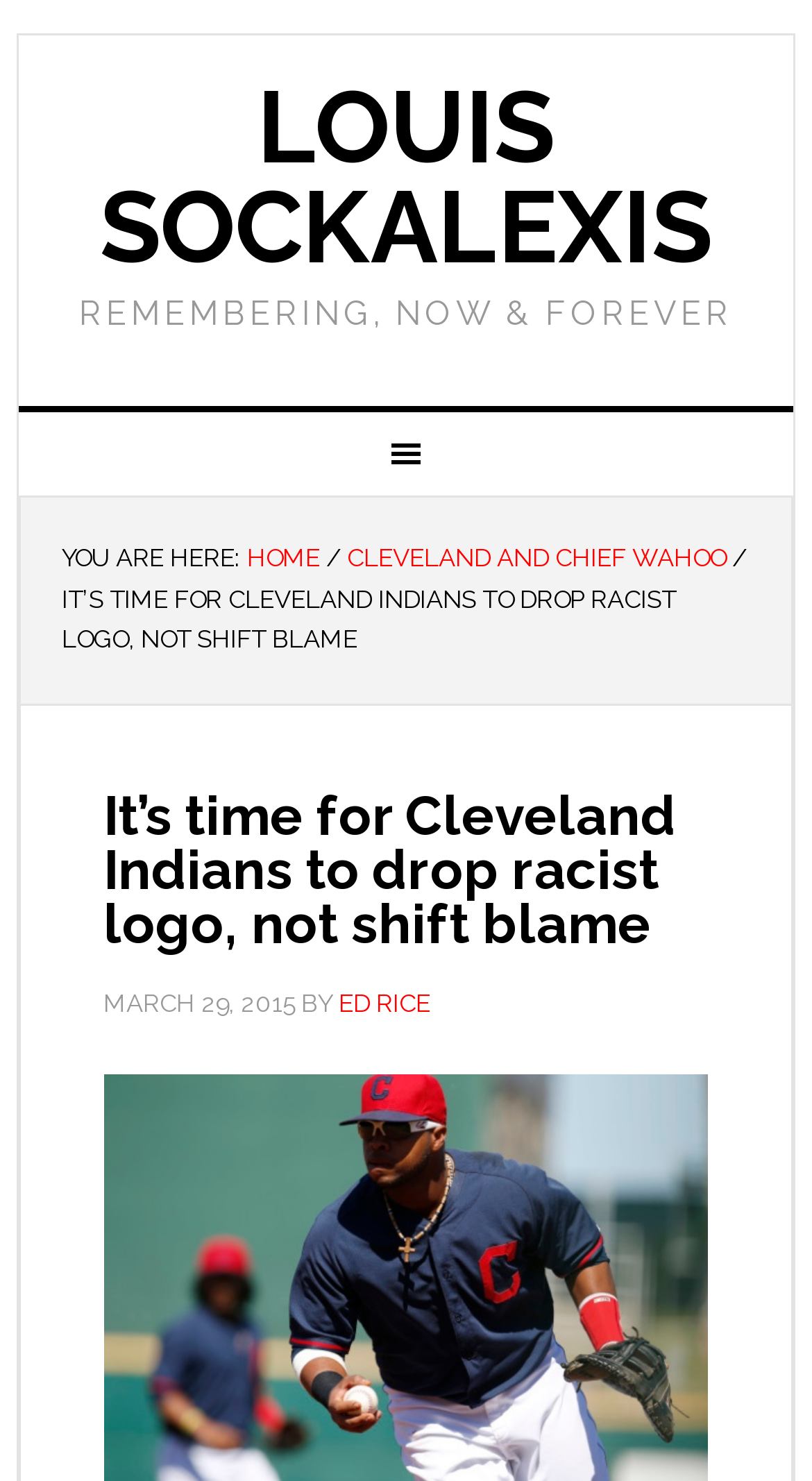What is the date of this article? Based on the image, give a response in one word or a short phrase.

MARCH 29, 2015